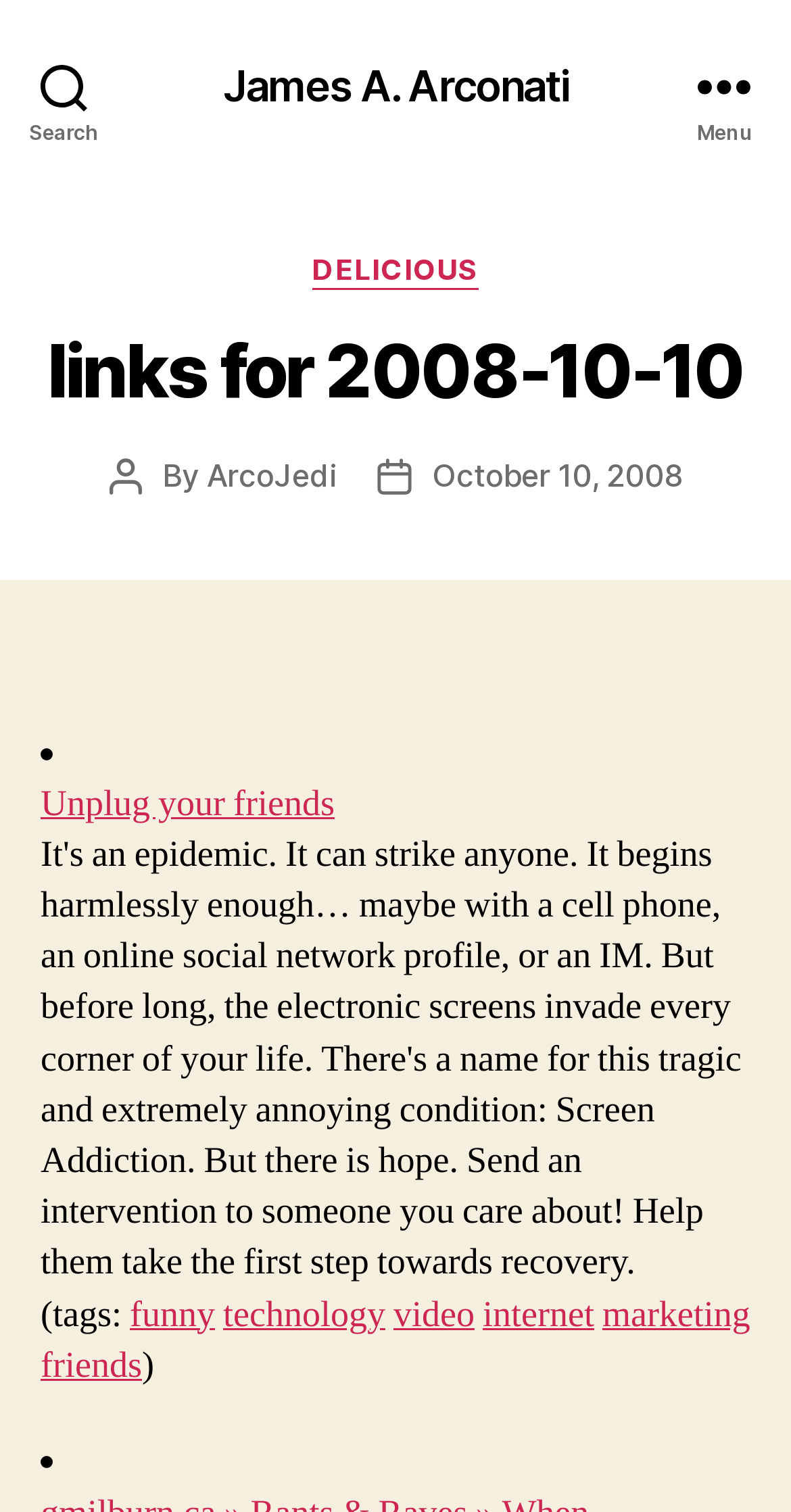Show the bounding box coordinates of the element that should be clicked to complete the task: "Visit James A. Arconati's homepage".

[0.282, 0.042, 0.718, 0.07]